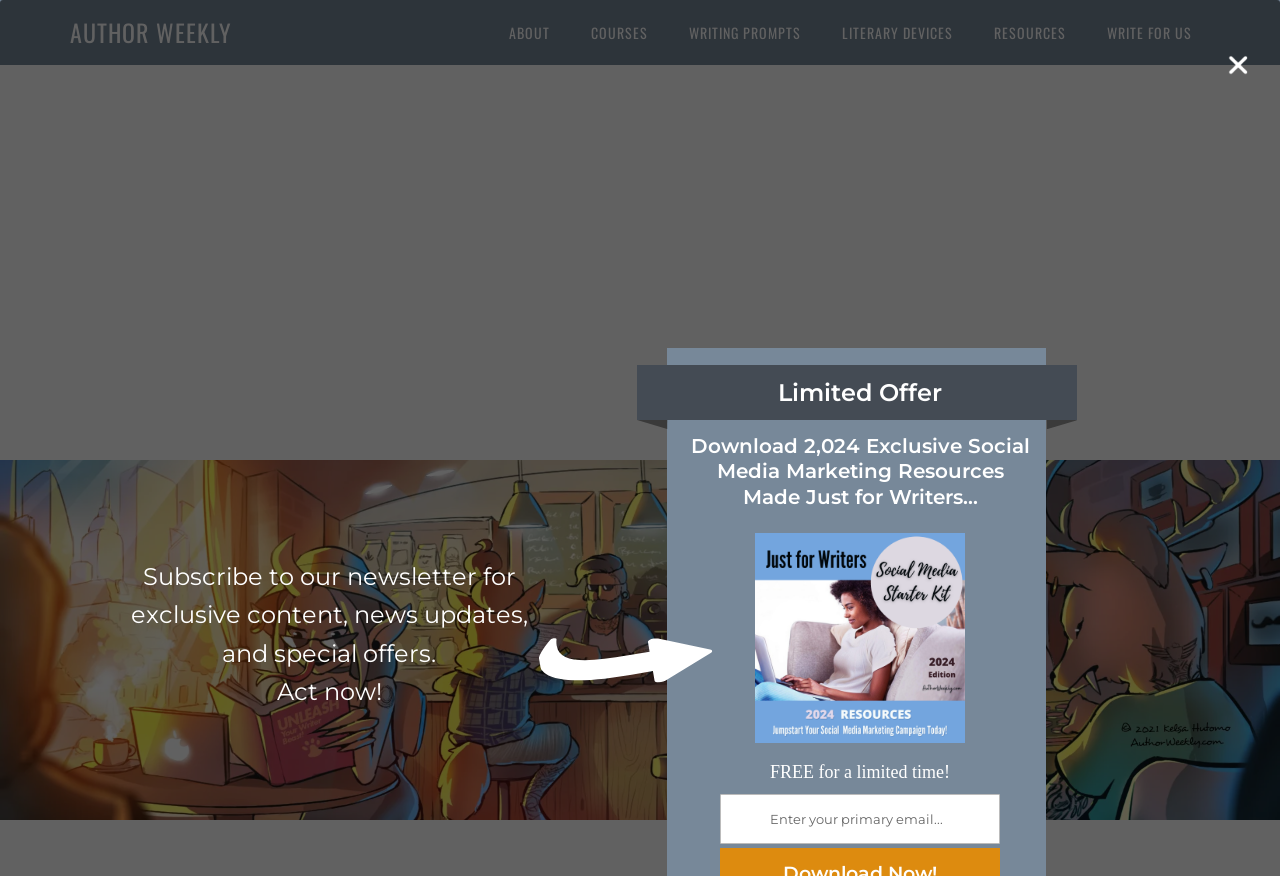Use a single word or phrase to answer this question: 
How many images are there on the page?

2